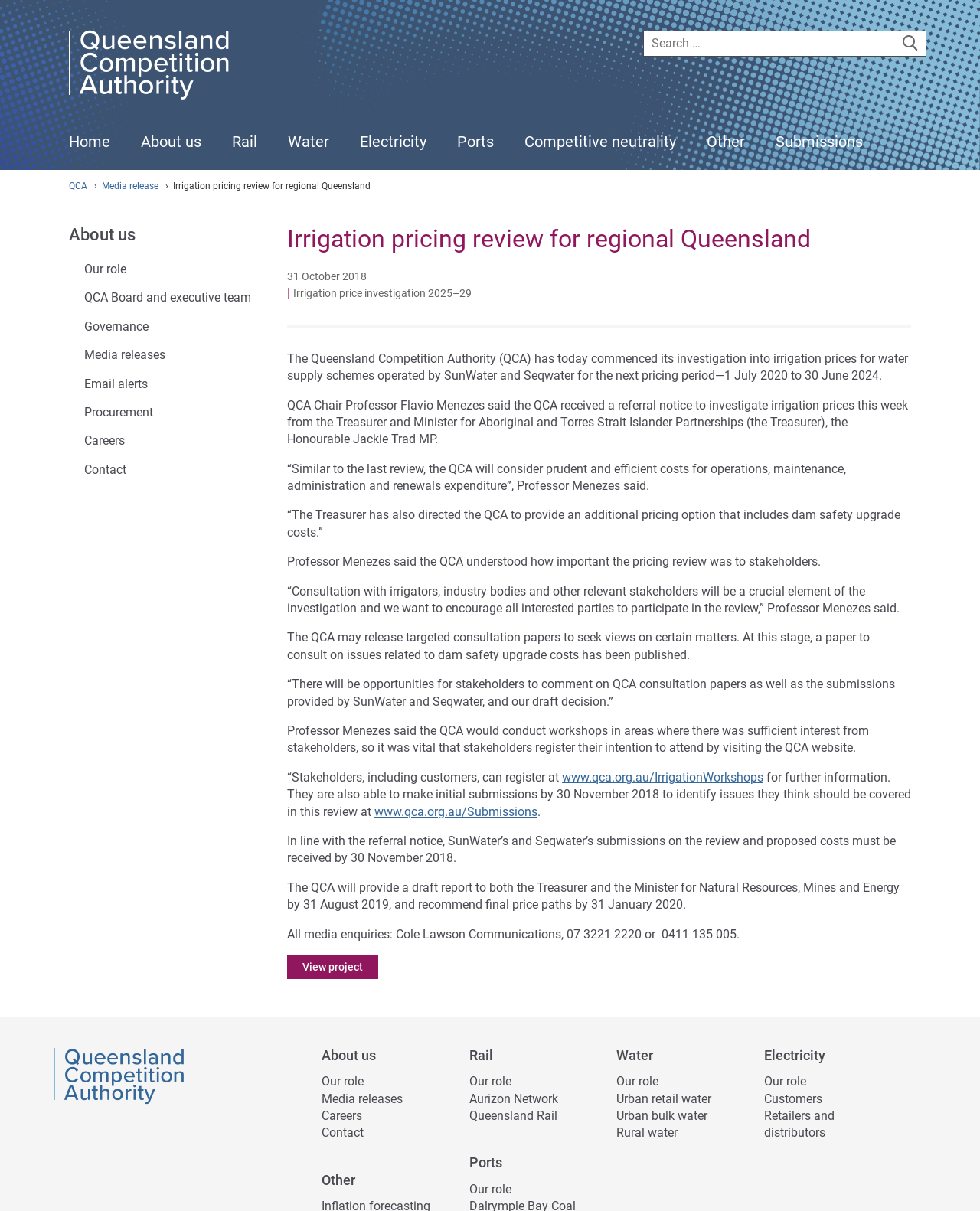Please find the bounding box coordinates of the element that must be clicked to perform the given instruction: "View irrigation price investigation 2025–29". The coordinates should be four float numbers from 0 to 1, i.e., [left, top, right, bottom].

[0.445, 0.005, 0.664, 0.015]